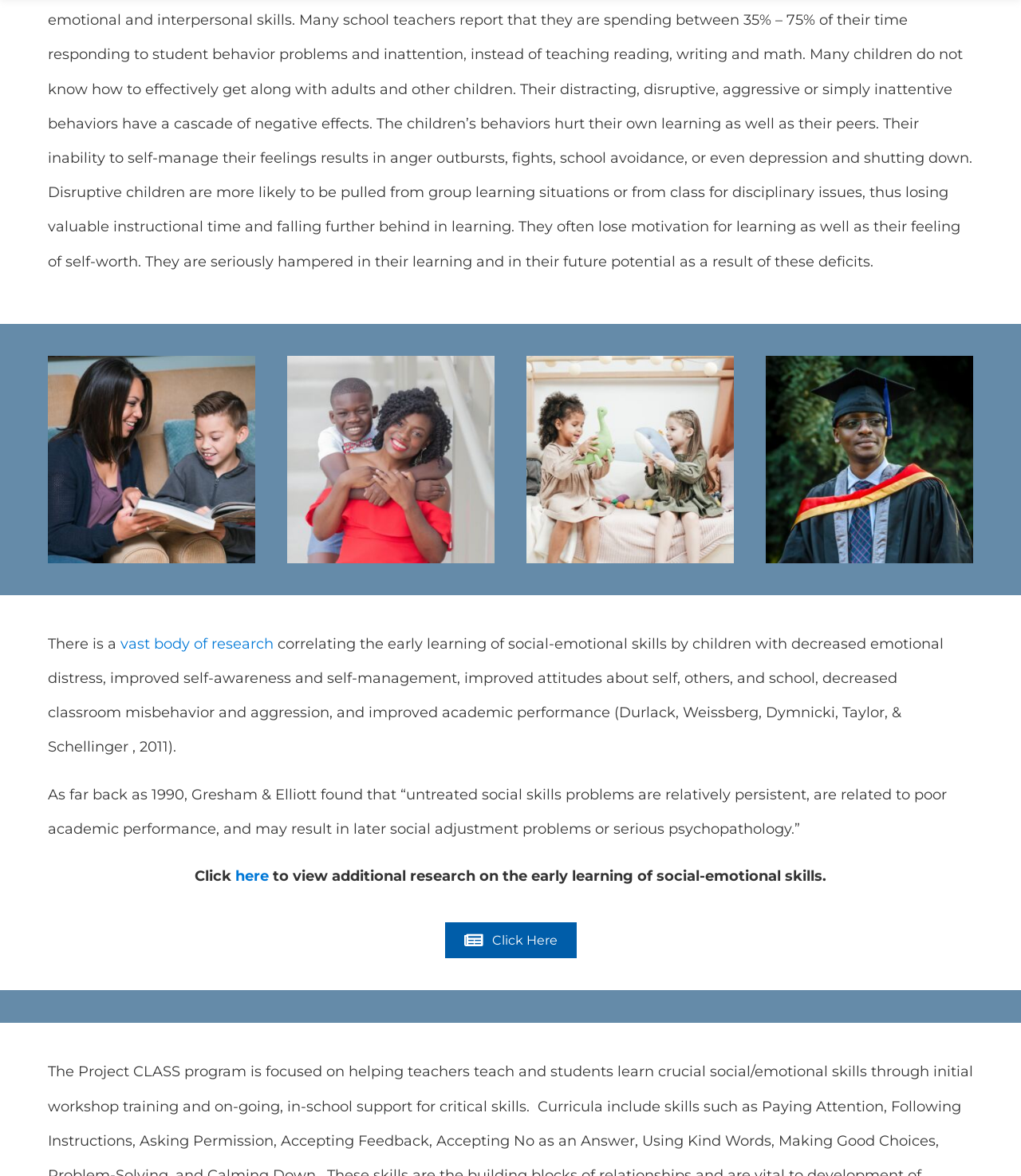What is the main topic of this webpage?
Give a detailed and exhaustive answer to the question.

Based on the images and text on the webpage, it appears to be discussing the importance of social-emotional skills in children, citing research and providing resources for further learning.